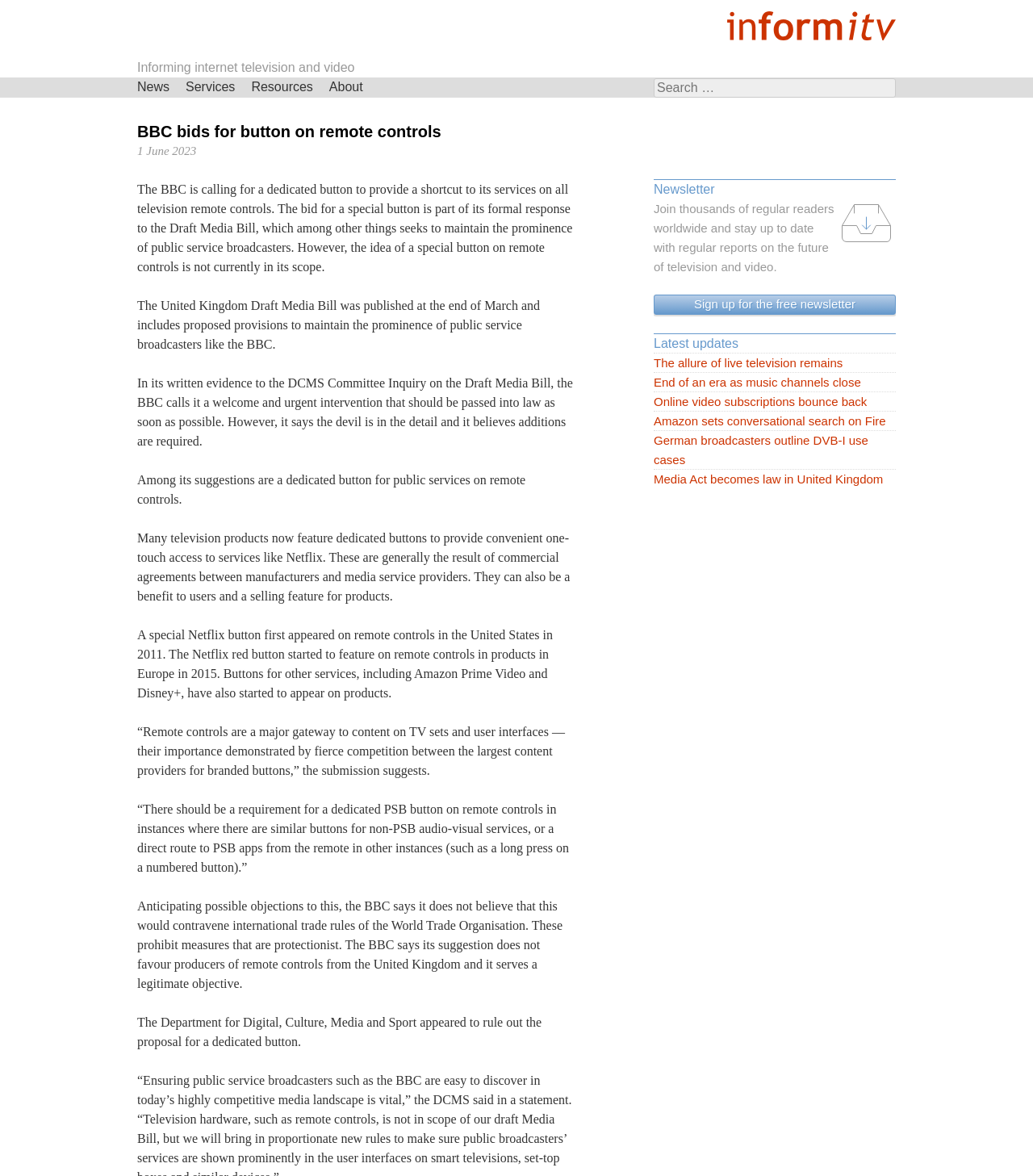Please specify the coordinates of the bounding box for the element that should be clicked to carry out this instruction: "Sign up for the free newsletter". The coordinates must be four float numbers between 0 and 1, formatted as [left, top, right, bottom].

[0.633, 0.251, 0.867, 0.268]